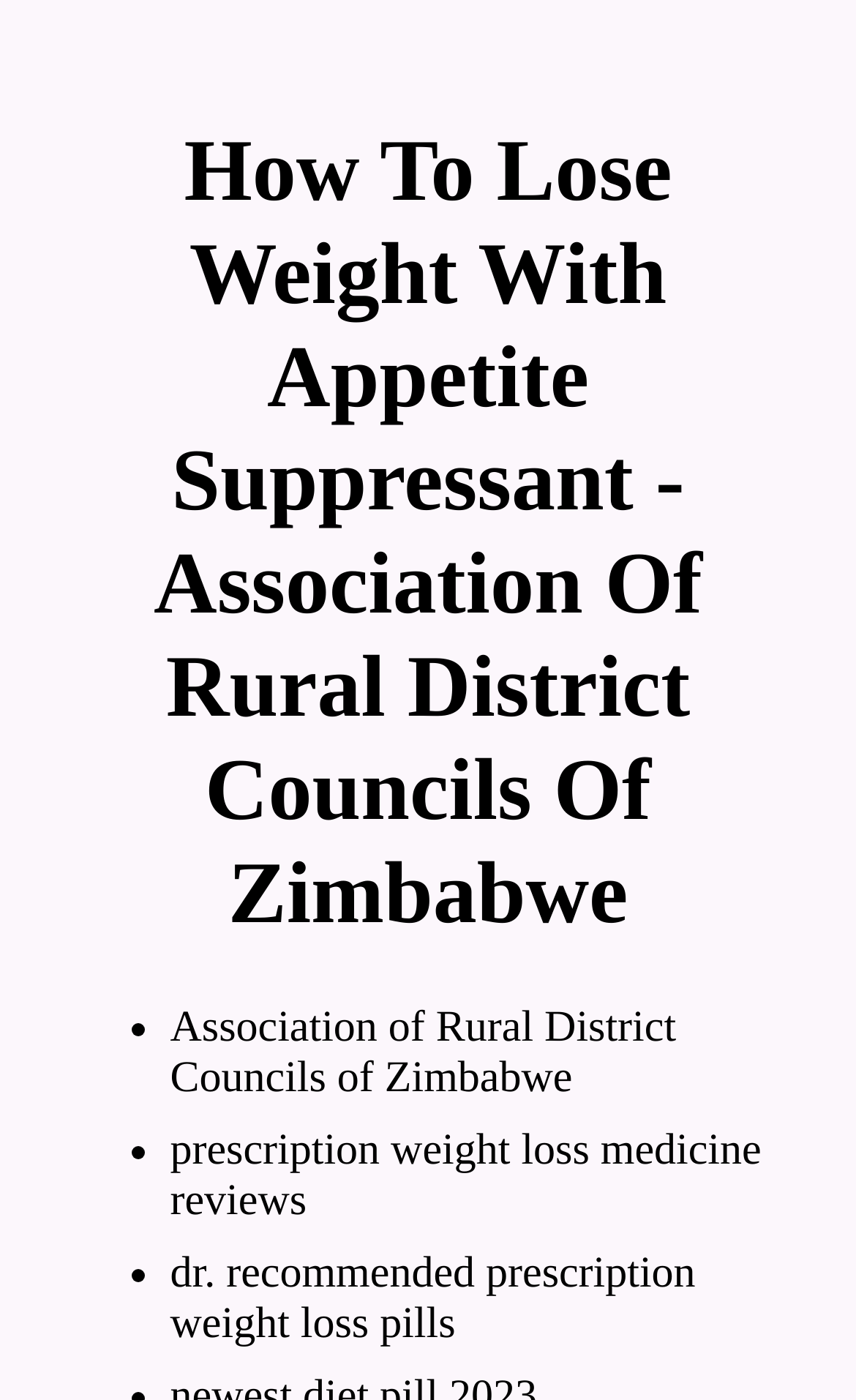Locate and generate the text content of the webpage's heading.

How To Lose Weight With Appetite Suppressant - Association Of Rural District Councils Of Zimbabwe